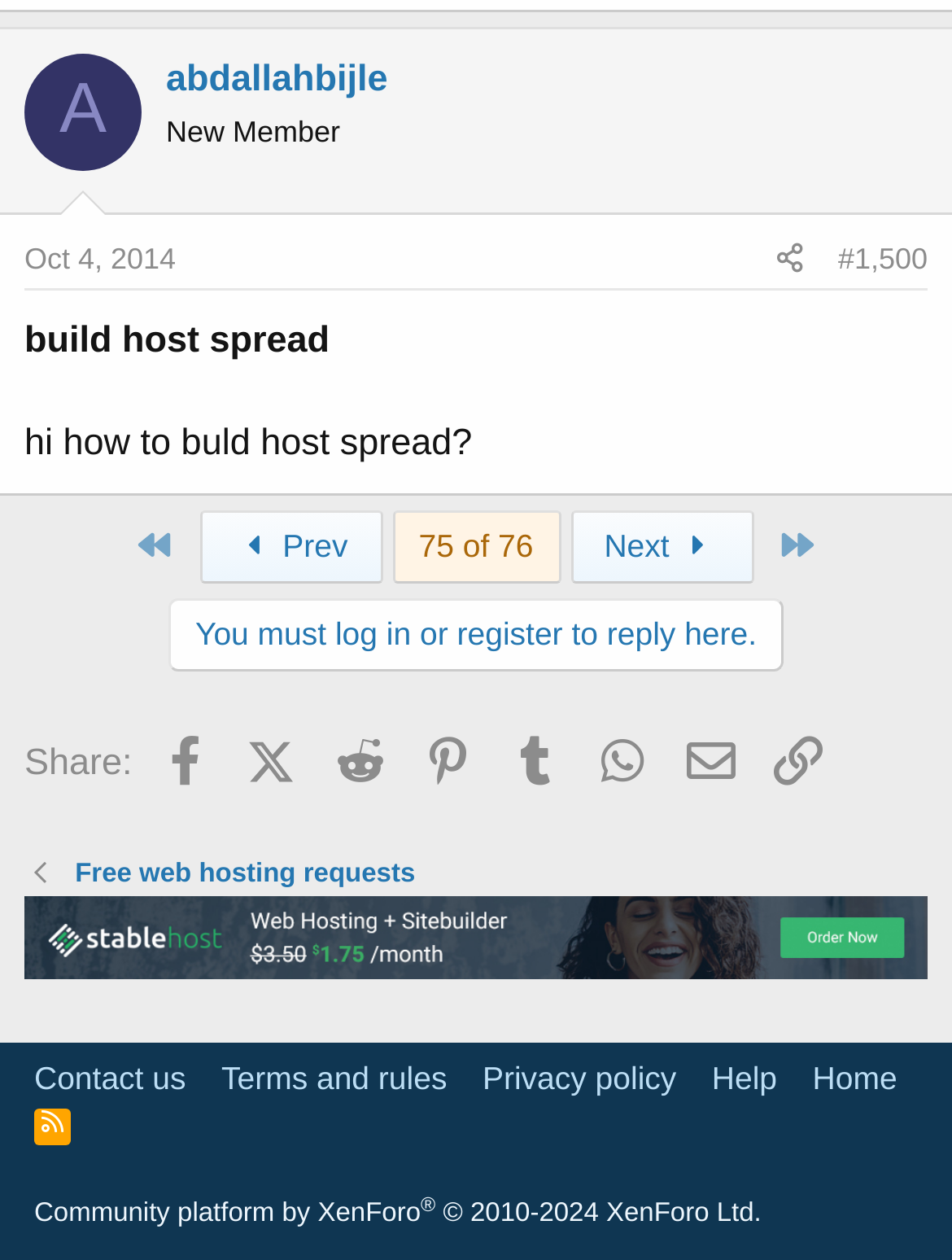Using the webpage screenshot, find the UI element described by Free web hosting requests. Provide the bounding box coordinates in the format (top-left x, top-left y, bottom-right x, bottom-right y), ensuring all values are floating point numbers between 0 and 1.

[0.079, 0.679, 0.436, 0.711]